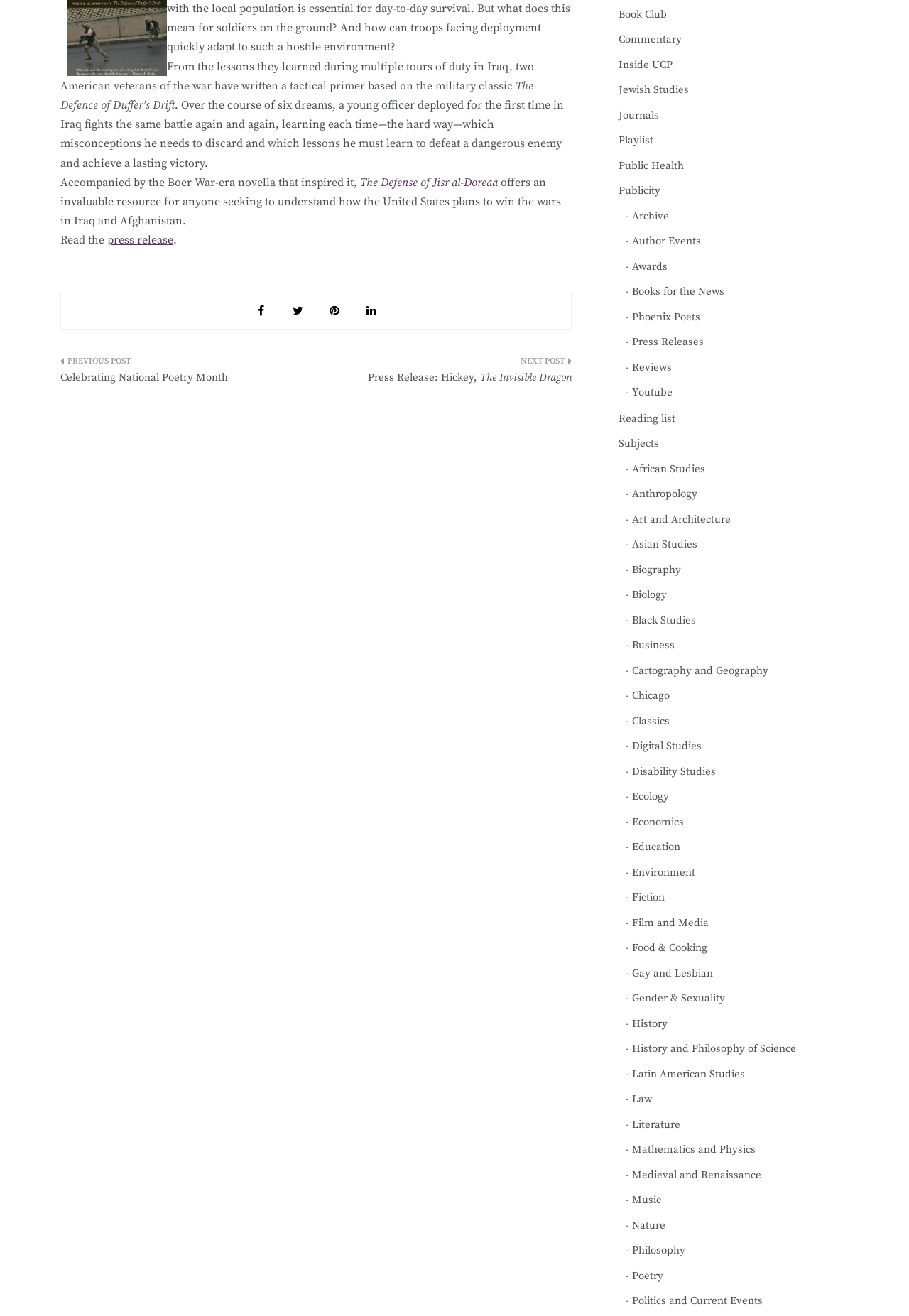Extract the bounding box coordinates for the described element: "Film and Media". The coordinates should be represented as four float numbers between 0 and 1: [left, top, right, bottom].

[0.695, 0.694, 0.78, 0.708]